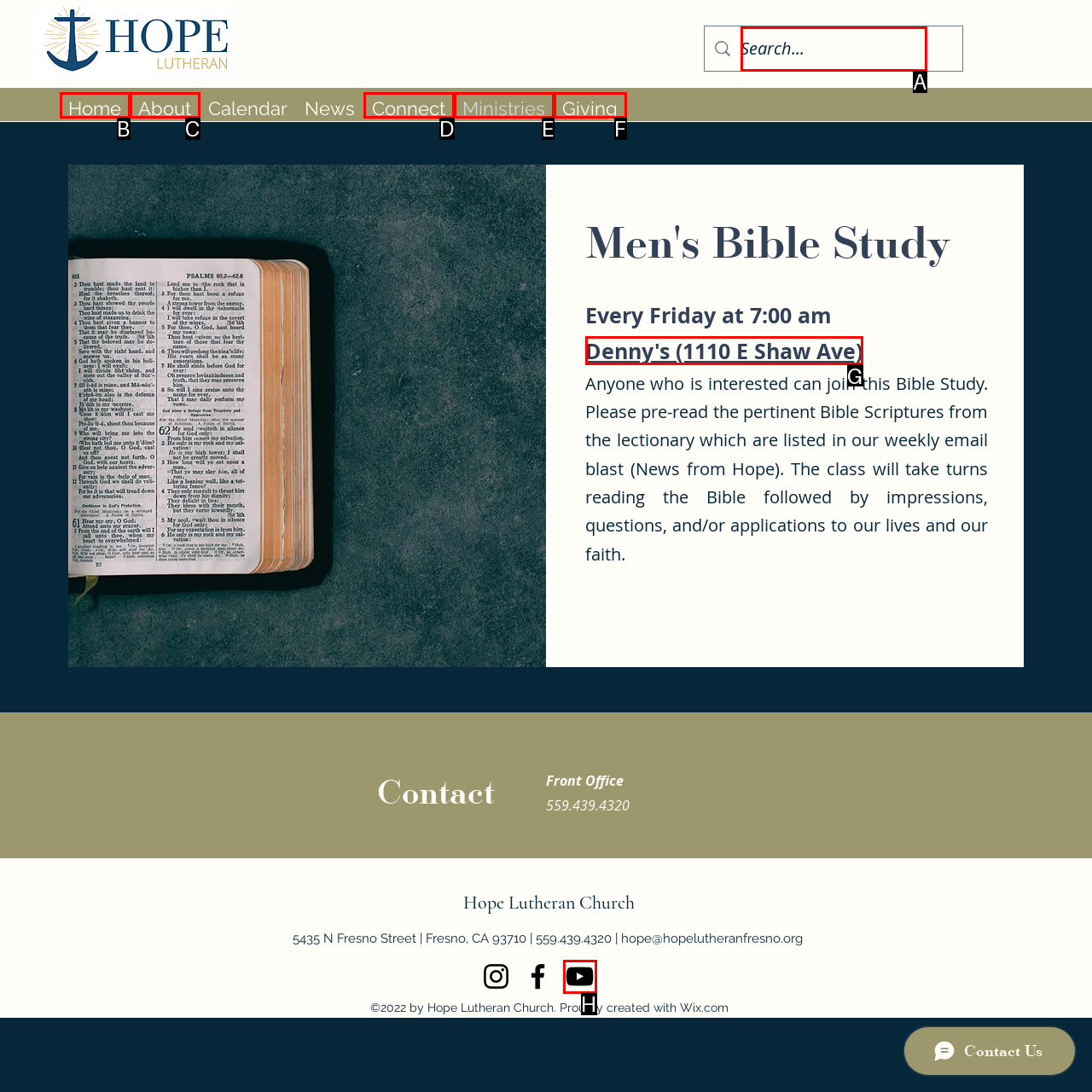Select the HTML element that corresponds to the description: Denny's (1110 E Shaw Ave)
Reply with the letter of the correct option from the given choices.

G